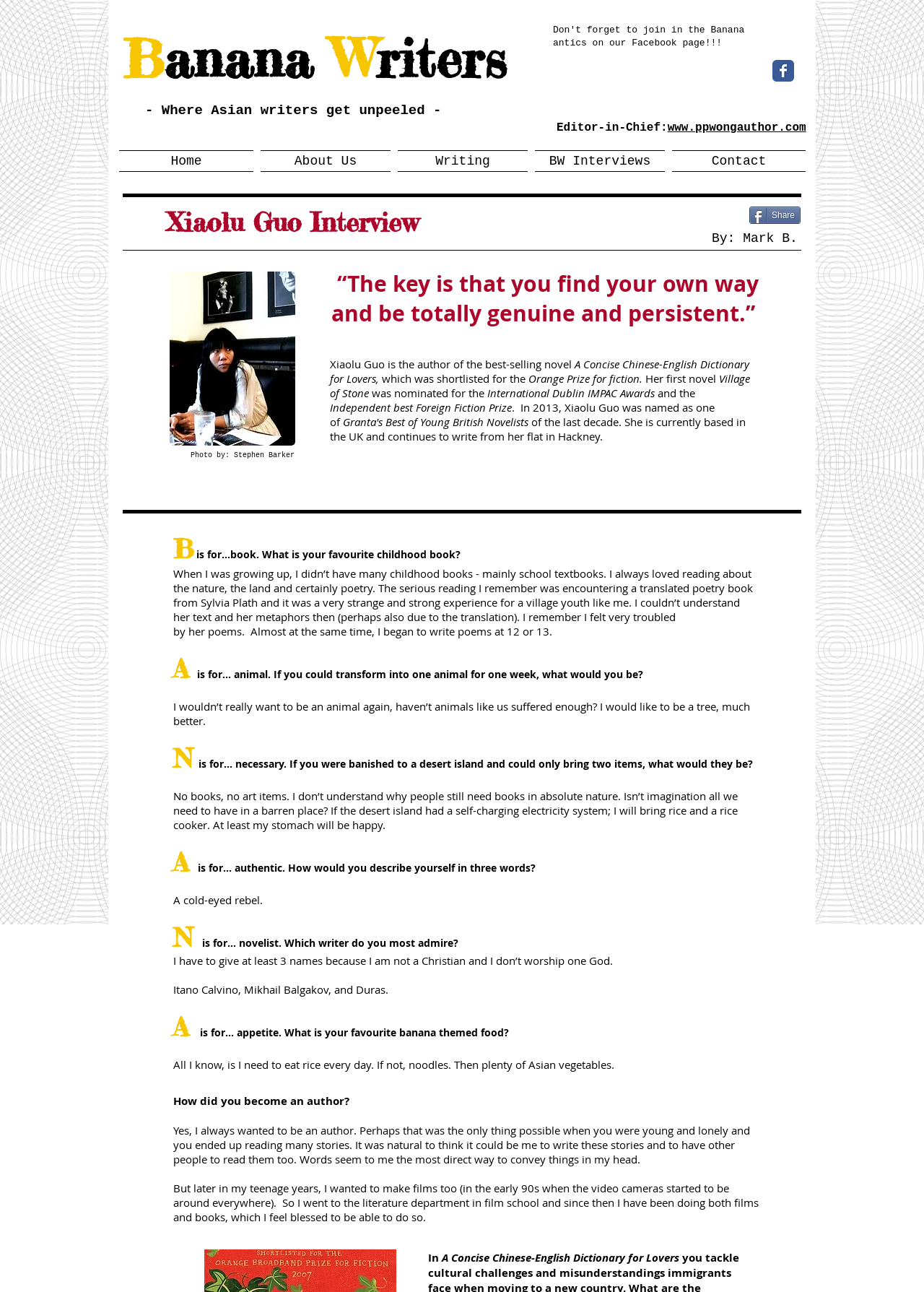Identify the bounding box coordinates of the region that should be clicked to execute the following instruction: "Follow Inside Higher Ed on Facebook".

None